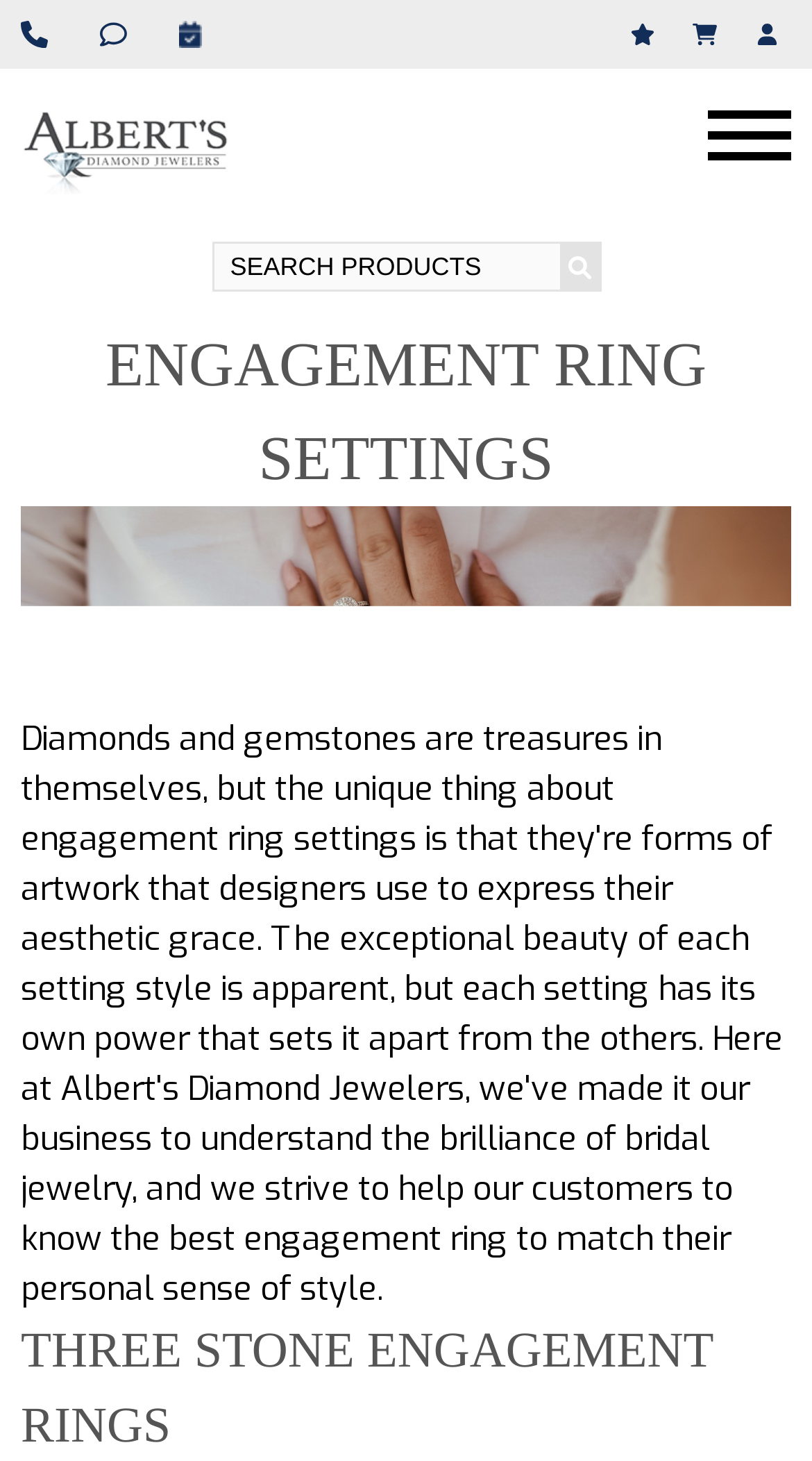Determine the bounding box coordinates of the clickable element necessary to fulfill the instruction: "View wishlist". Provide the coordinates as four float numbers within the 0 to 1 range, i.e., [left, top, right, bottom].

[0.774, 0.014, 0.821, 0.033]